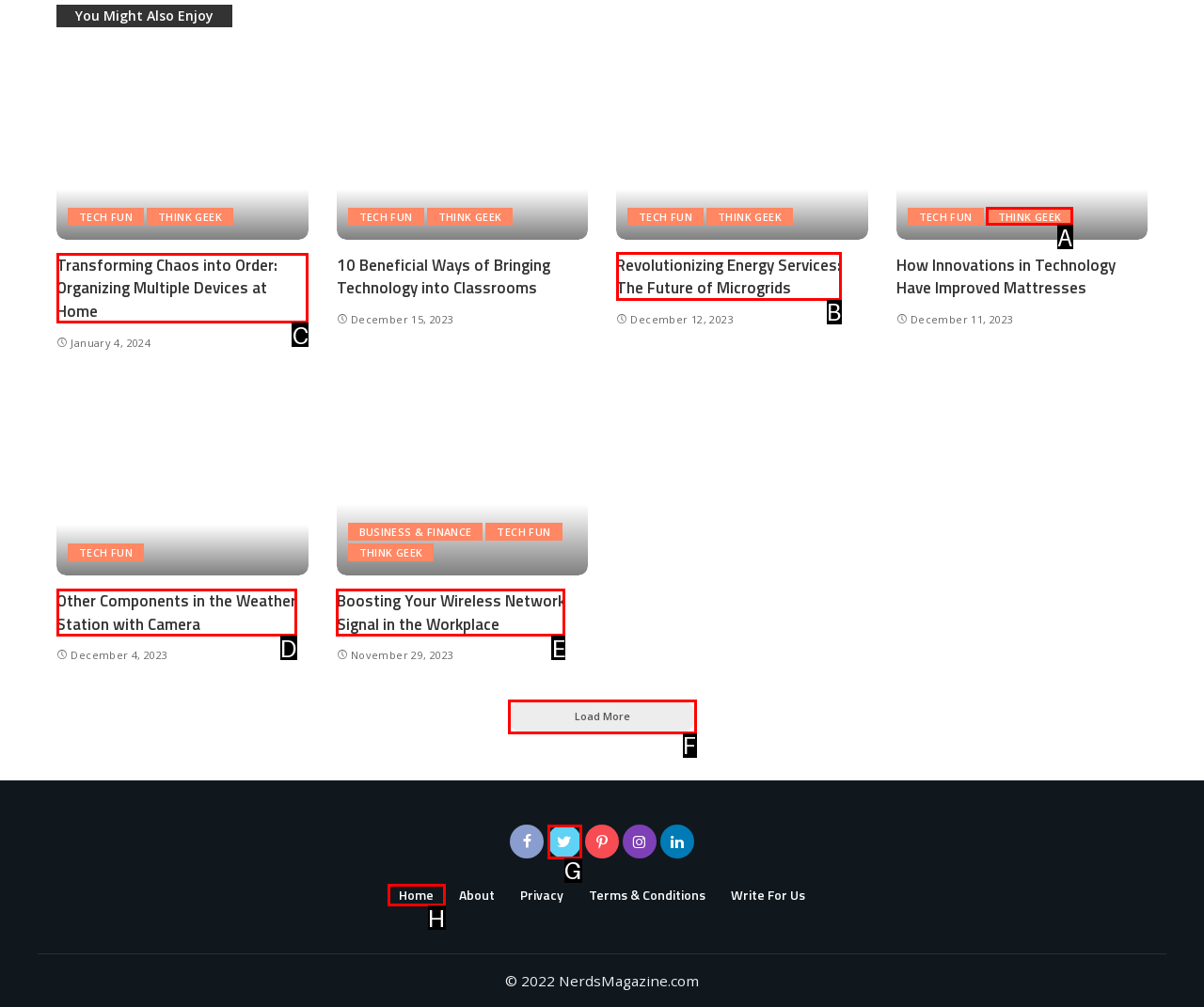Select the correct option from the given choices to perform this task: Read 'Transforming Chaos into Order: Organizing Multiple Devices at Home'. Provide the letter of that option.

C